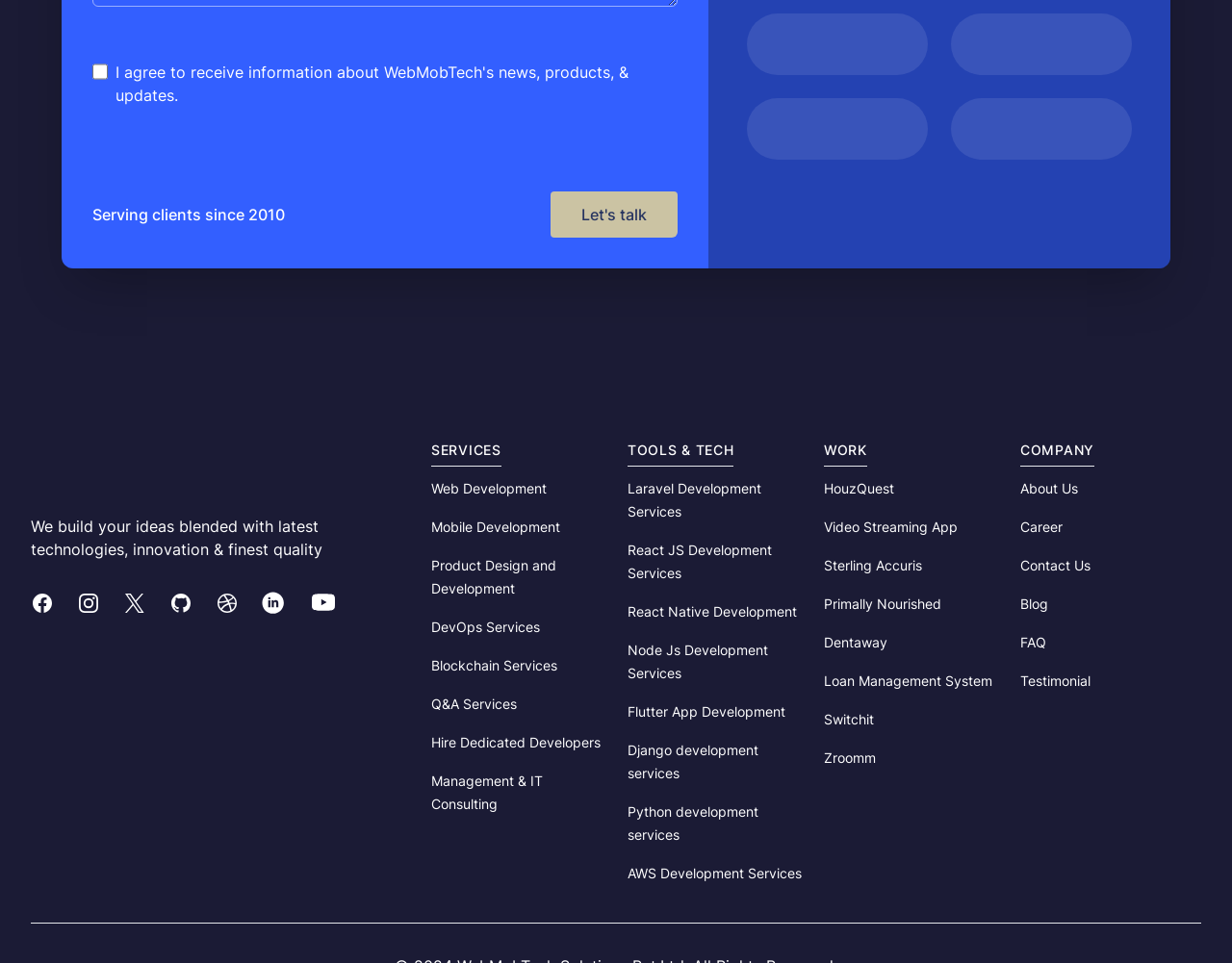Please specify the bounding box coordinates of the clickable region necessary for completing the following instruction: "Visit the 'WebMob Tech' website". The coordinates must consist of four float numbers between 0 and 1, i.e., [left, top, right, bottom].

[0.025, 0.454, 0.325, 0.502]